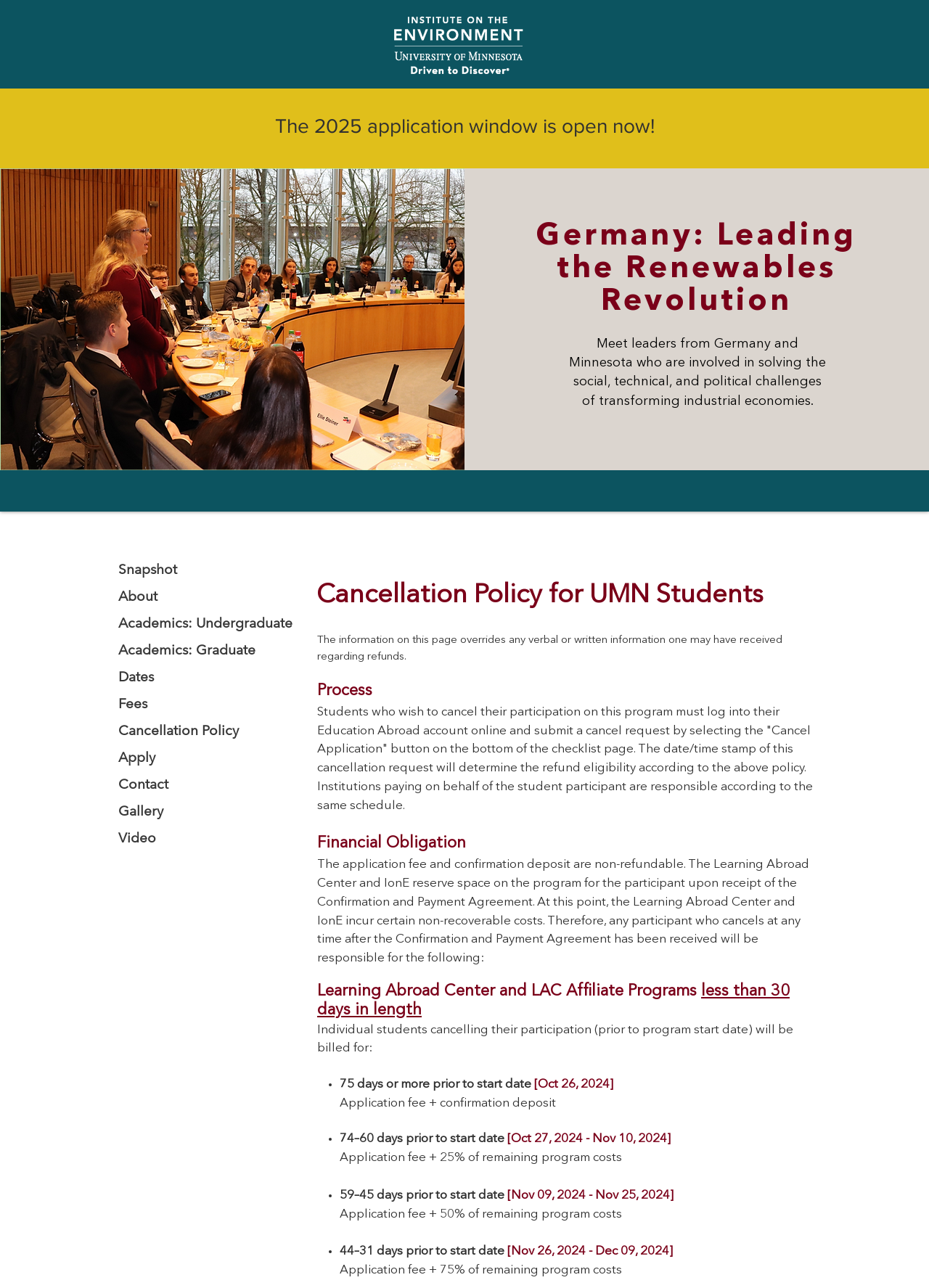Pinpoint the bounding box coordinates of the area that must be clicked to complete this instruction: "Send an email to the company".

None